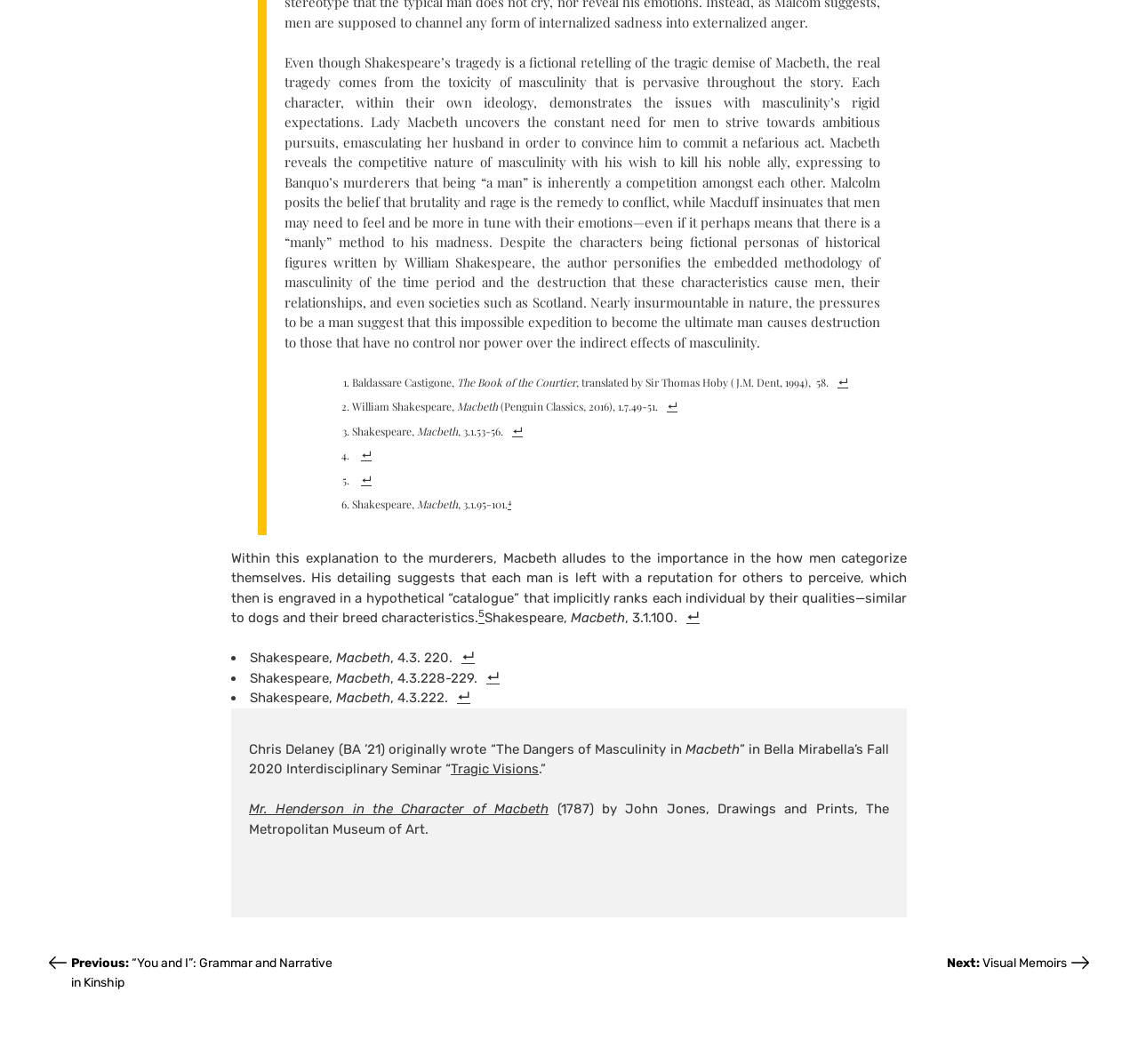Please identify the bounding box coordinates of the element that needs to be clicked to execute the following command: "Click on the 'Previous: “You and I”: Grammar and Narrative in Kinship' link". Provide the bounding box using four float numbers between 0 and 1, formatted as [left, top, right, bottom].

[0.039, 0.888, 0.305, 0.942]